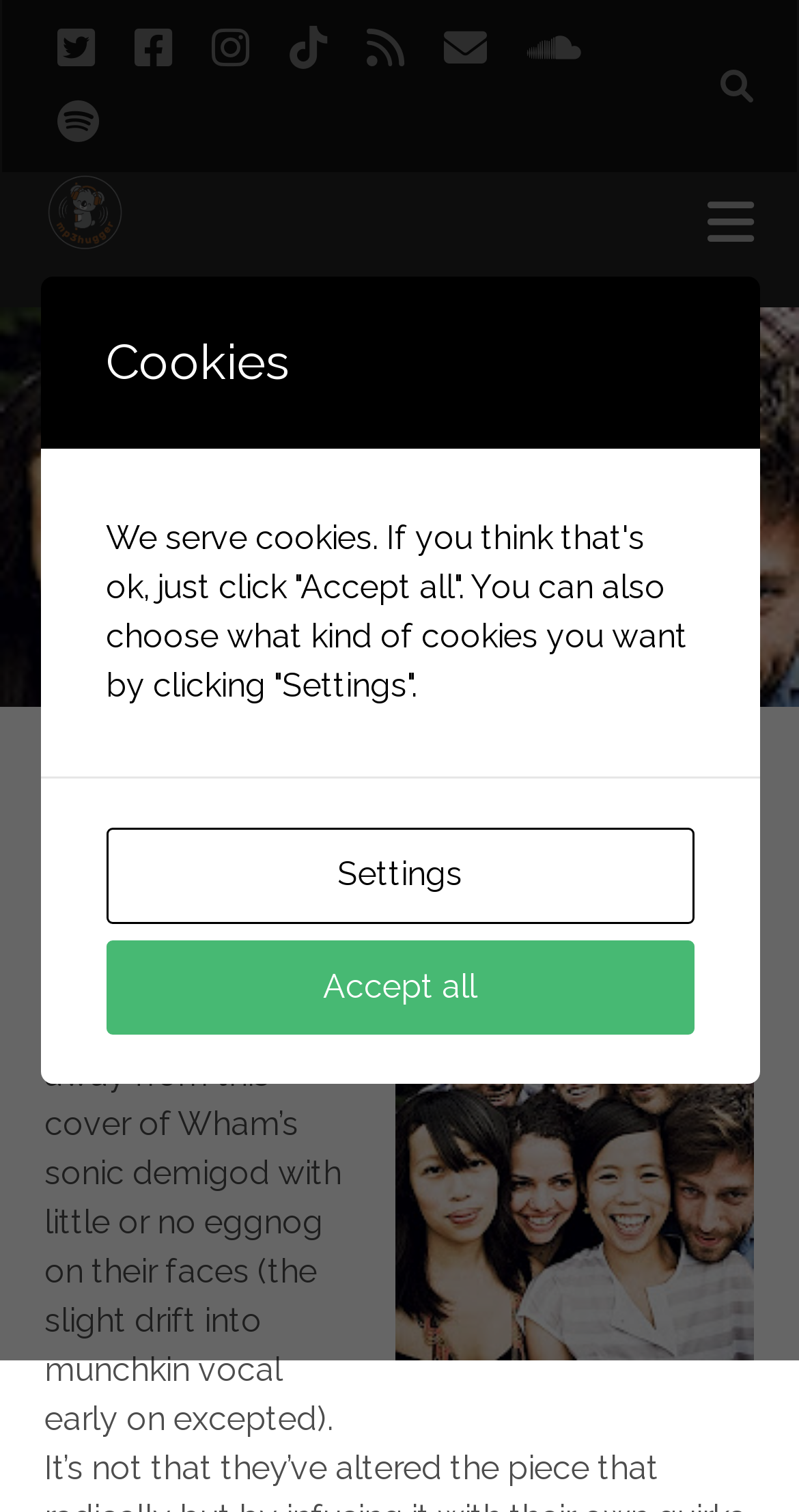Find the bounding box coordinates of the element to click in order to complete the given instruction: "Refer a friend."

None